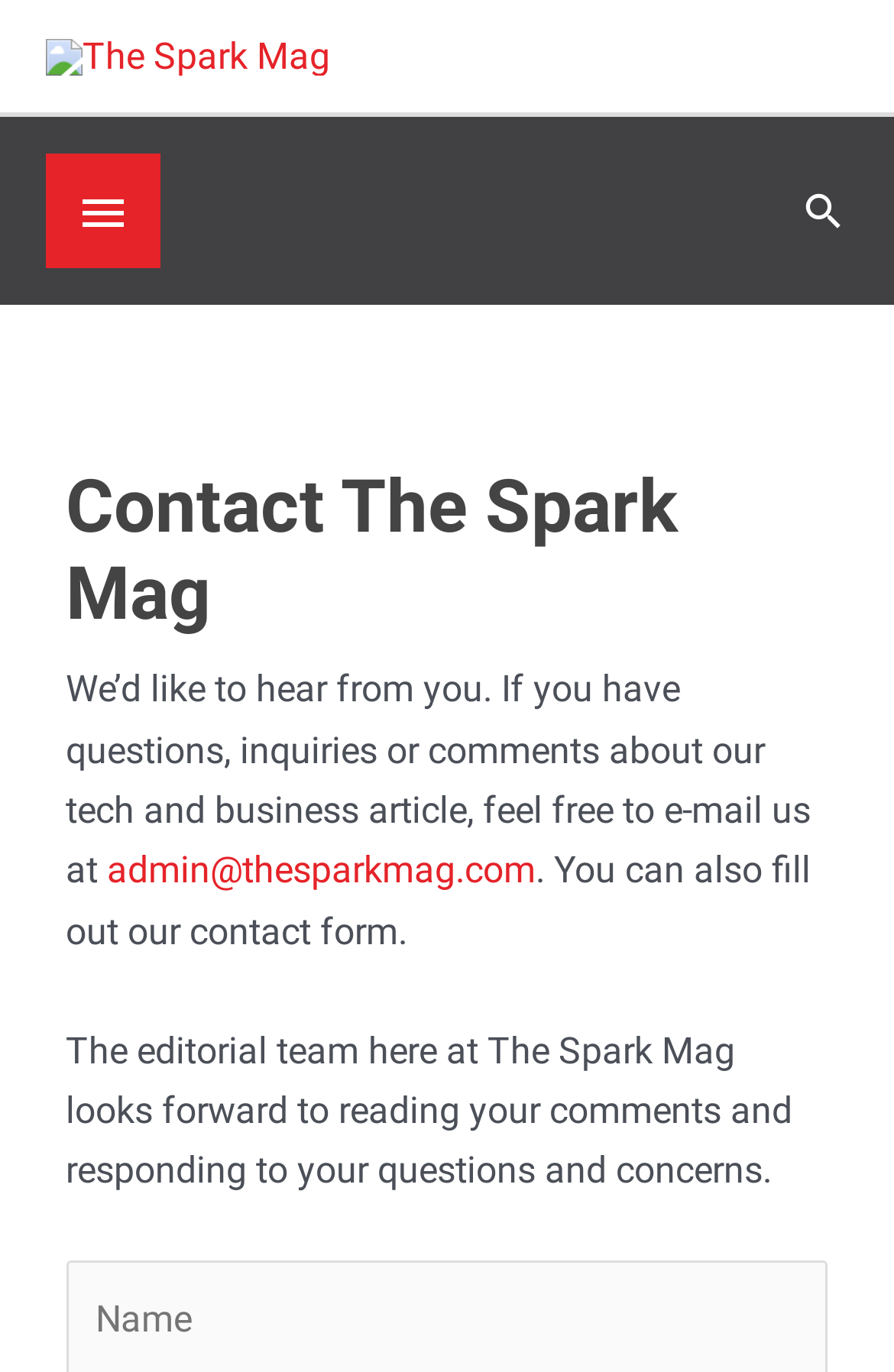Is there a search function on the webpage?
Provide a thorough and detailed answer to the question.

I found the search function by looking at the top right corner of the webpage, where there is a link with a search icon, indicating the presence of a search function.